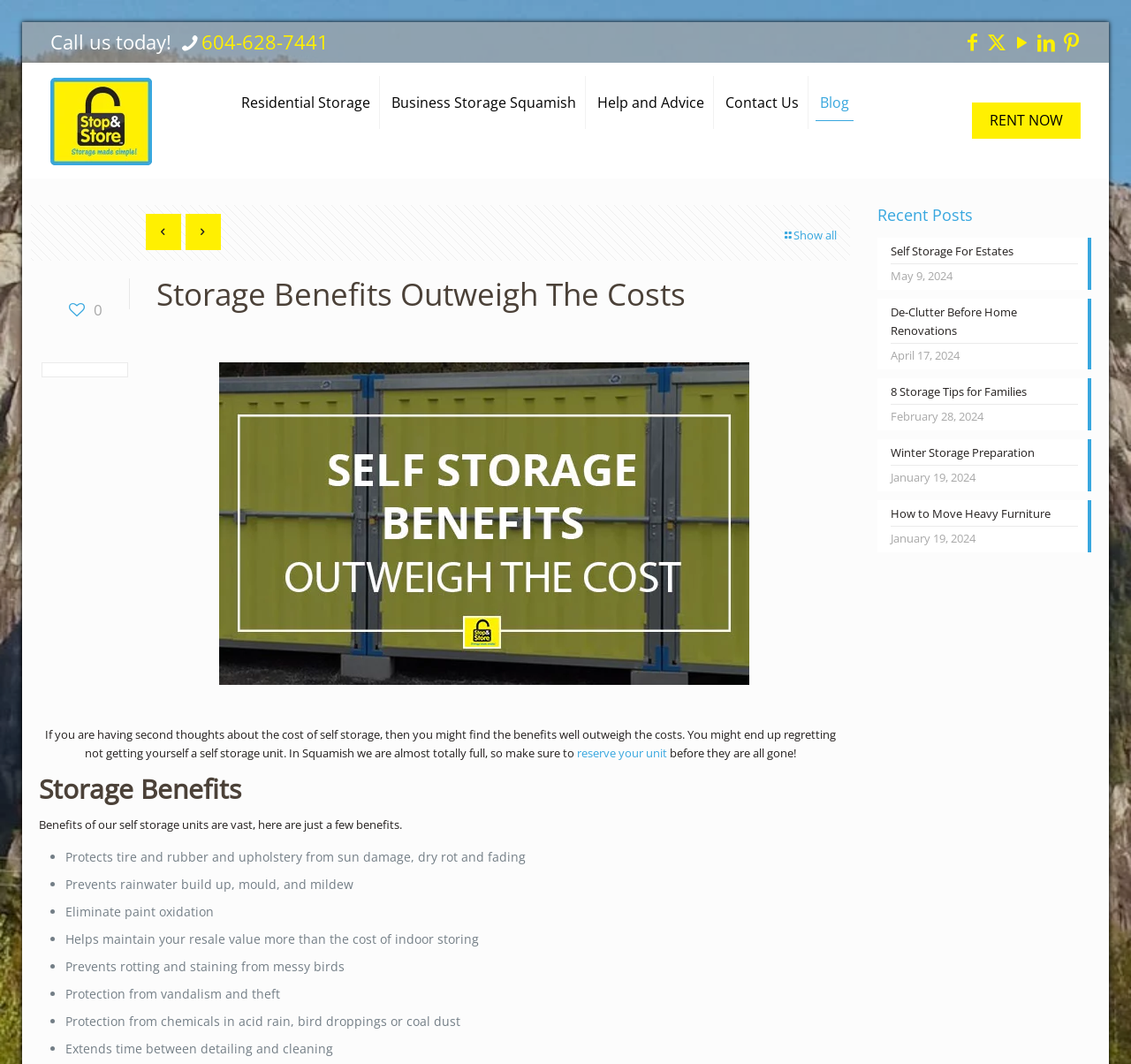What is the name of the social media platform with an 'X' icon?
Please give a detailed answer to the question using the information shown in the image.

I found the social media icons at the top of the page, and the one with an 'X' icon is labeled as Twitter.